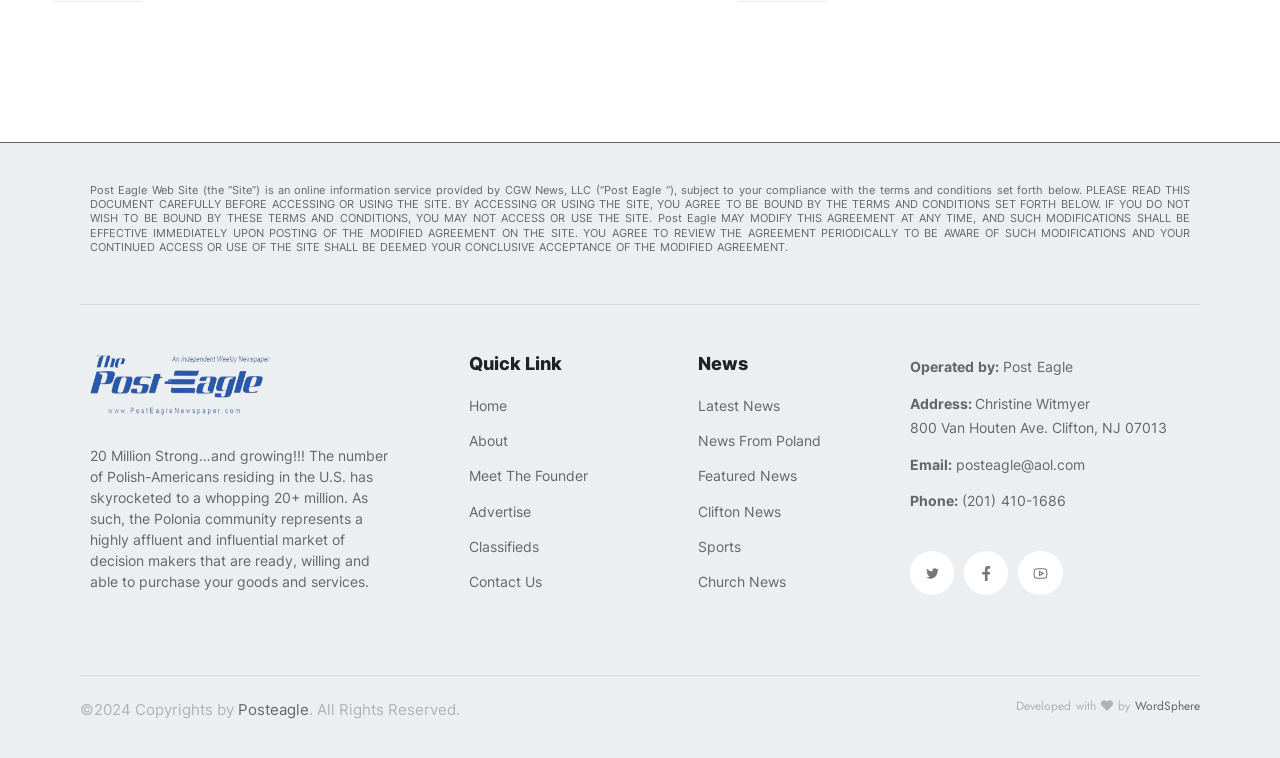Identify the bounding box coordinates for the region of the element that should be clicked to carry out the instruction: "Contact 'Post Eagle' via email". The bounding box coordinates should be four float numbers between 0 and 1, i.e., [left, top, right, bottom].

[0.747, 0.601, 0.848, 0.623]